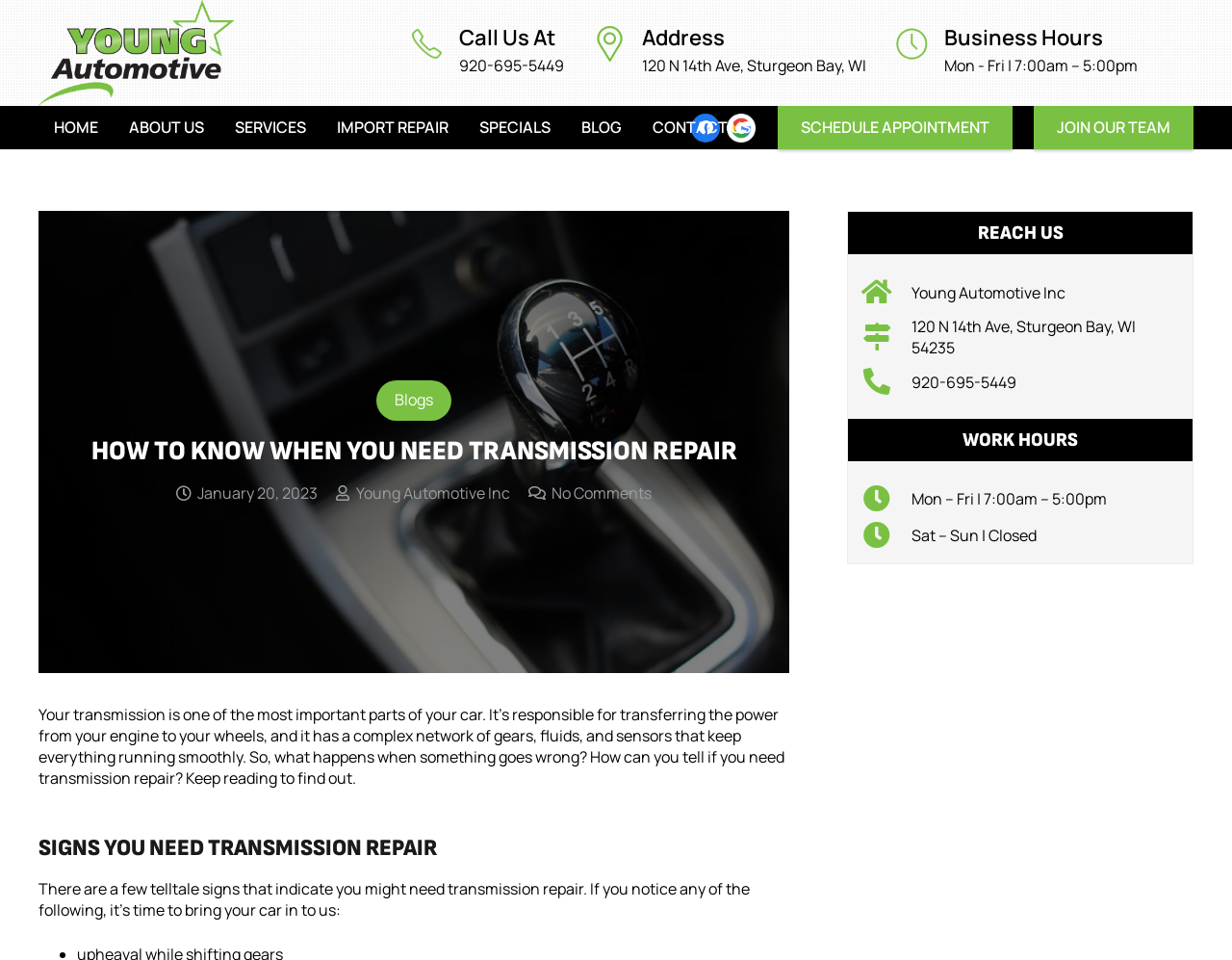Please specify the bounding box coordinates of the element that should be clicked to execute the given instruction: 'Visit the Facebook page'. Ensure the coordinates are four float numbers between 0 and 1, expressed as [left, top, right, bottom].

[0.561, 0.118, 0.585, 0.148]